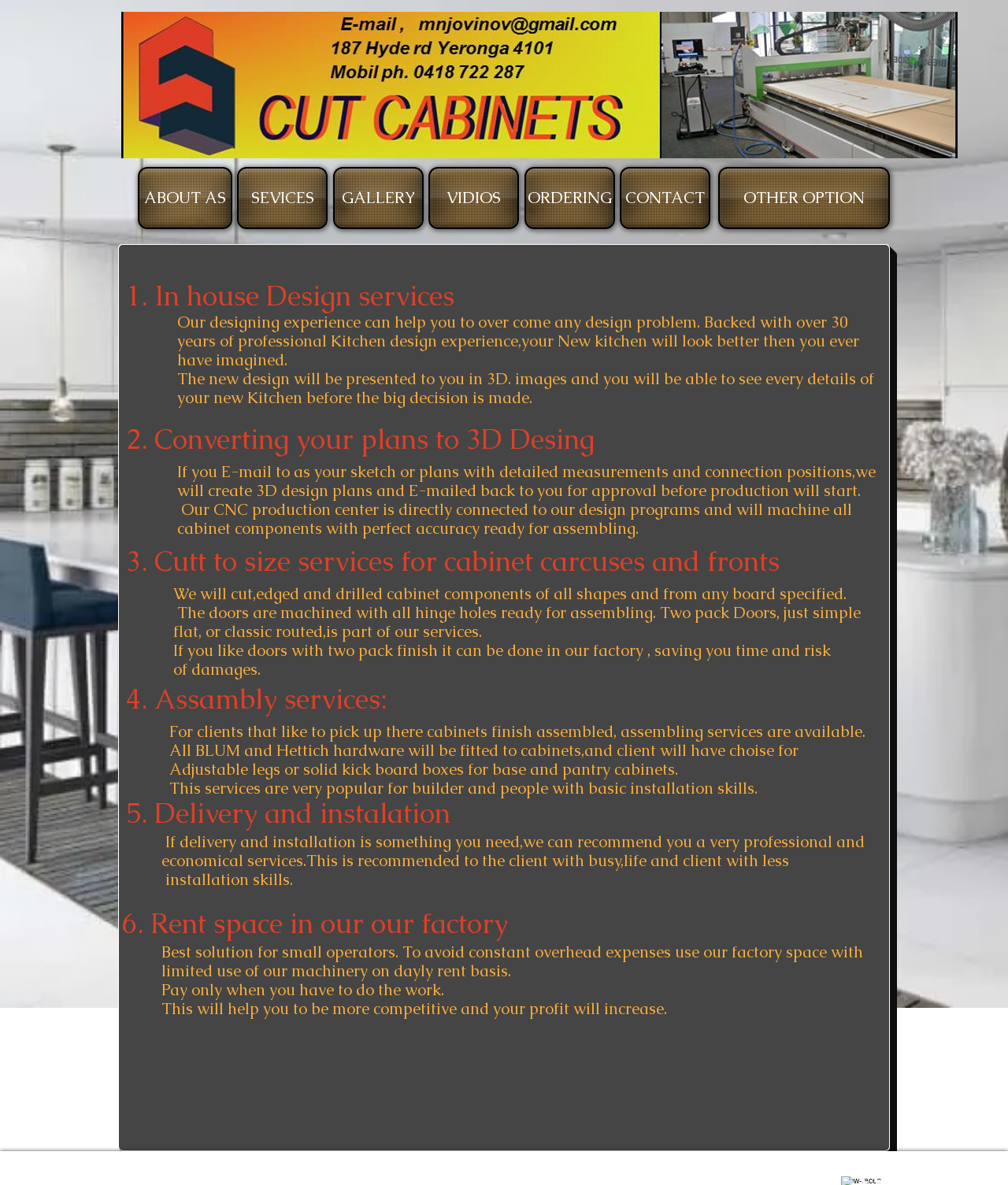How many services are offered by ascona.com.au?
Look at the image and answer with only one word or phrase.

6